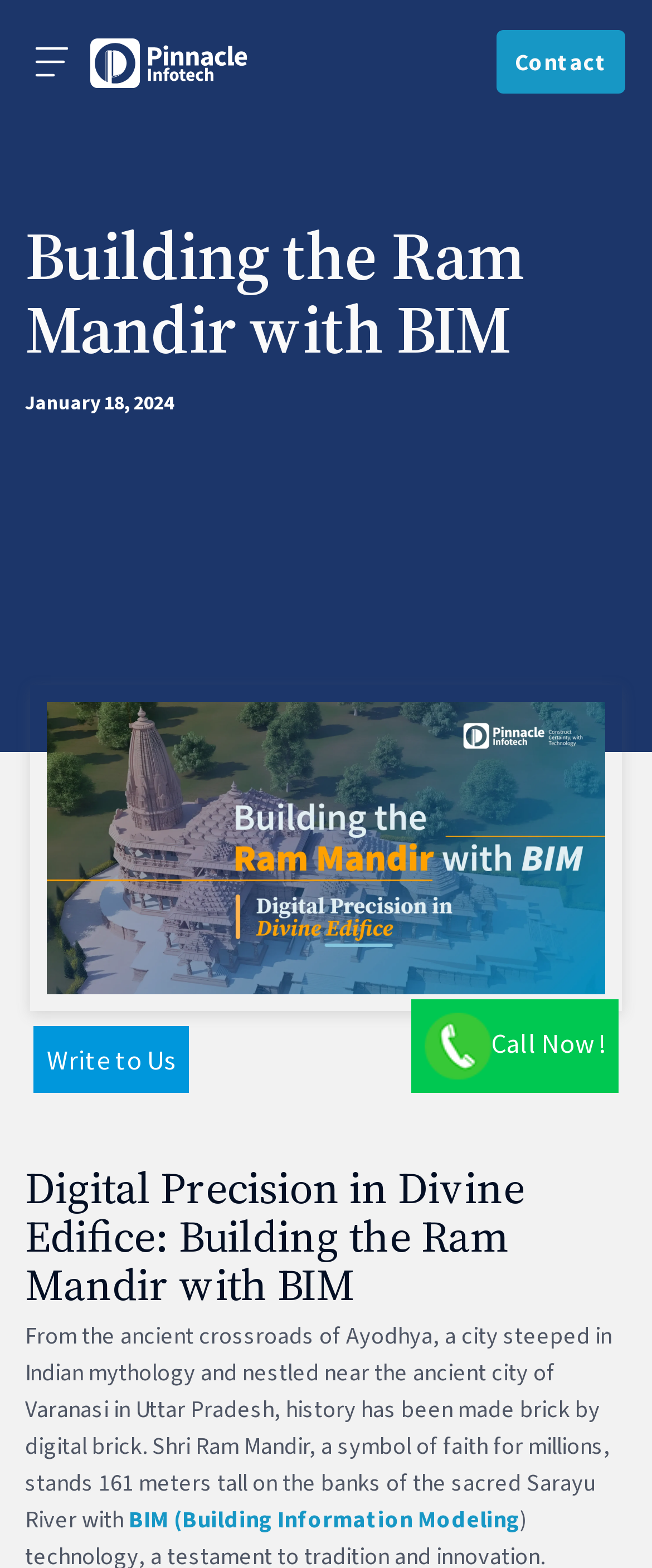Please determine the main heading text of this webpage.

Building the Ram Mandir with BIM